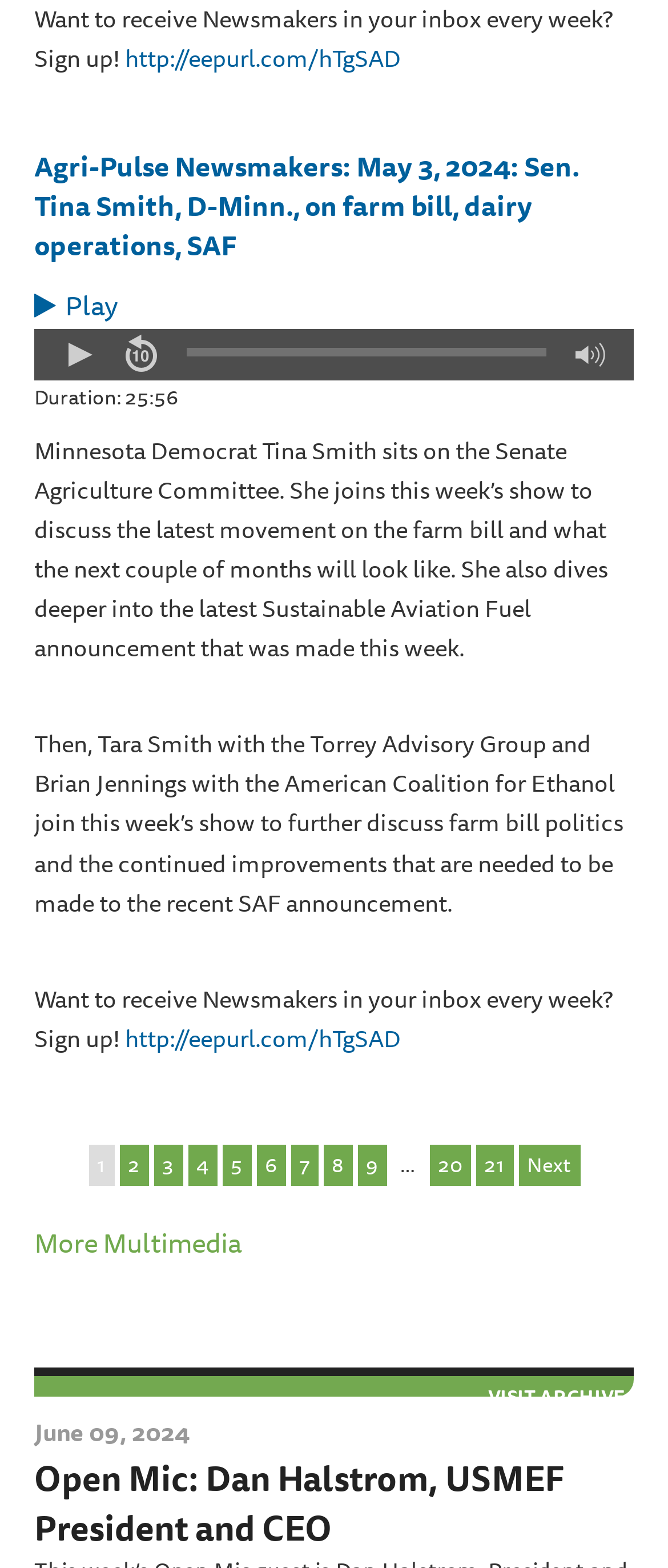What is the date of the 'Open Mic' article?
By examining the image, provide a one-word or phrase answer.

June 09, 2024